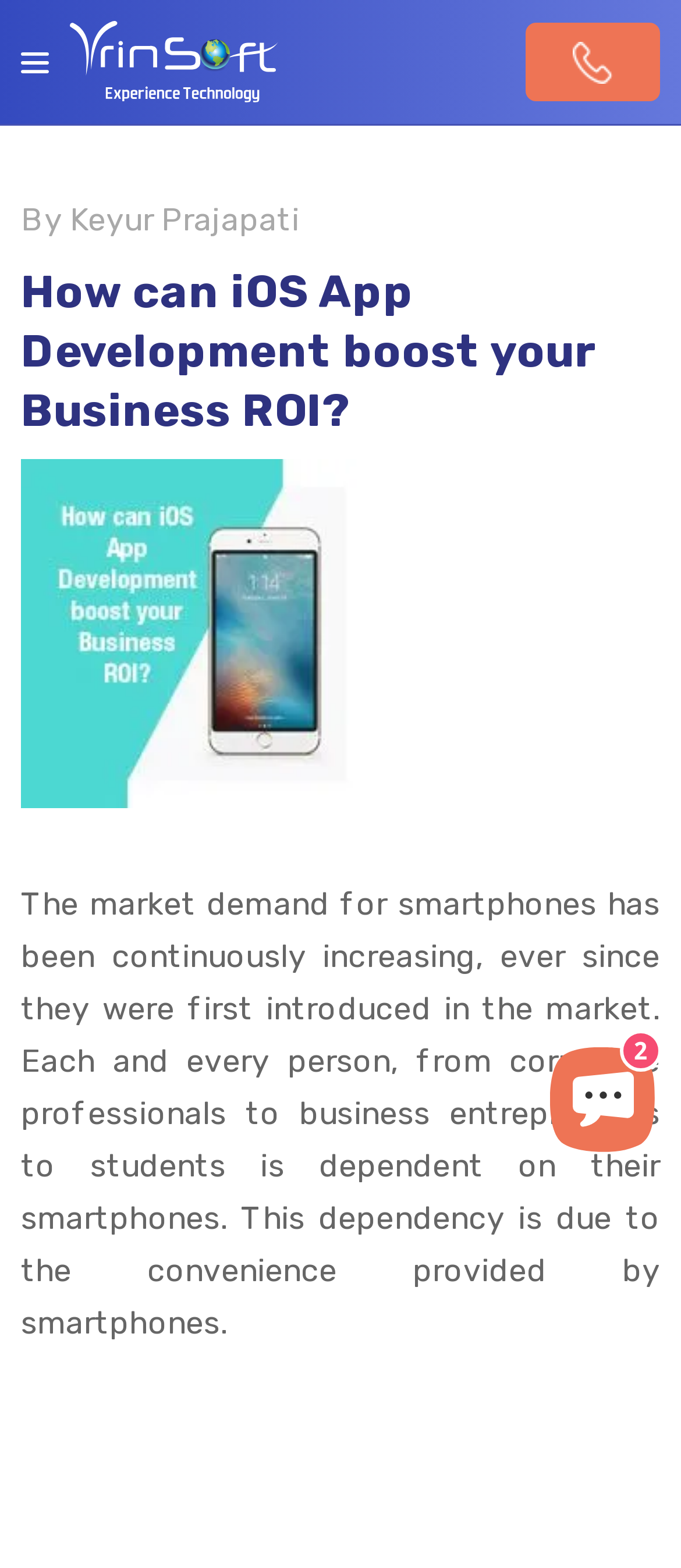Give a one-word or phrase response to the following question: Who is the author of the article?

Keyur Prajapati